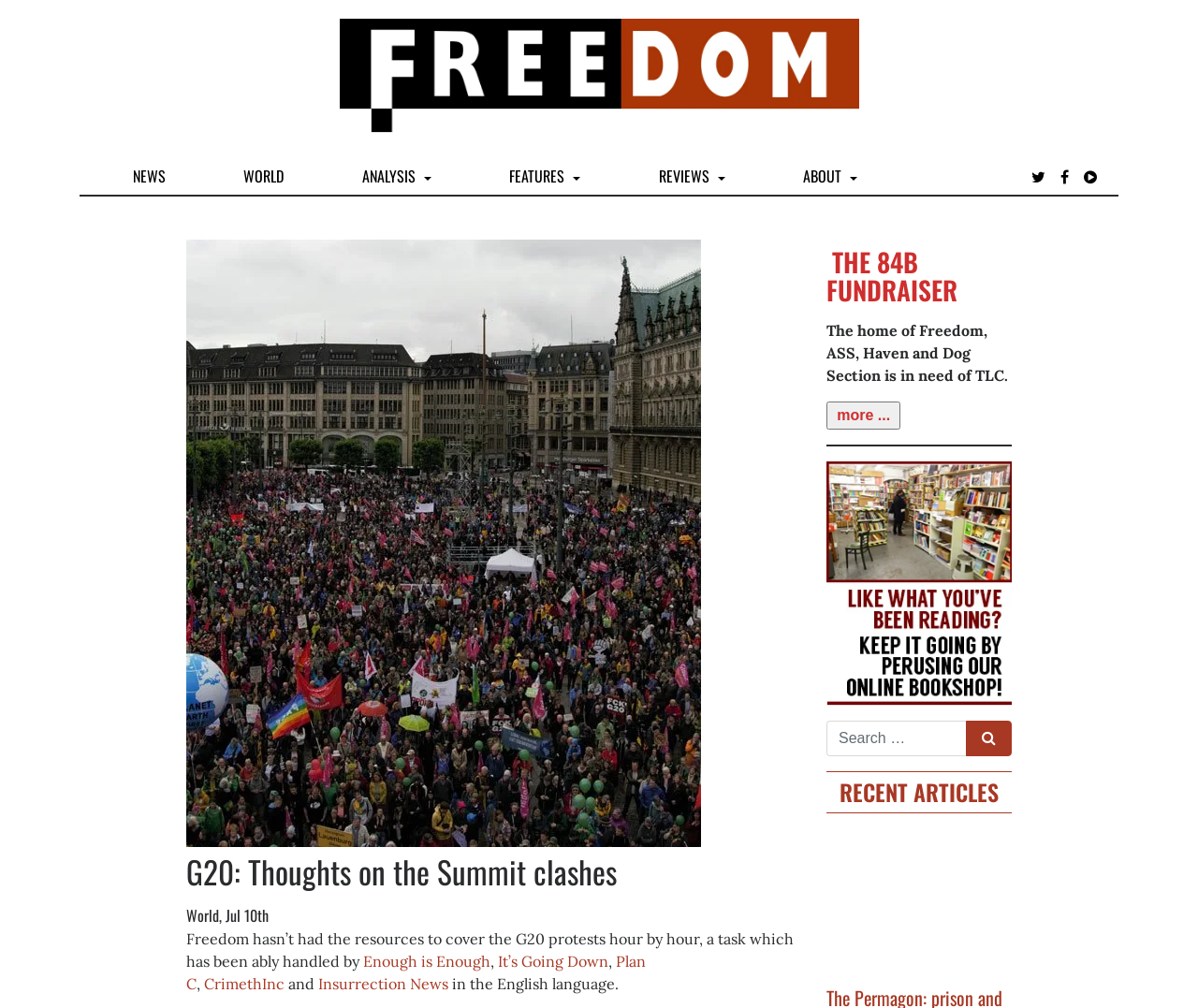What is the name of the news organization?
Please give a well-detailed answer to the question.

The name of the news organization can be found at the top of the webpage, where it says 'Freedom News' in a link format.